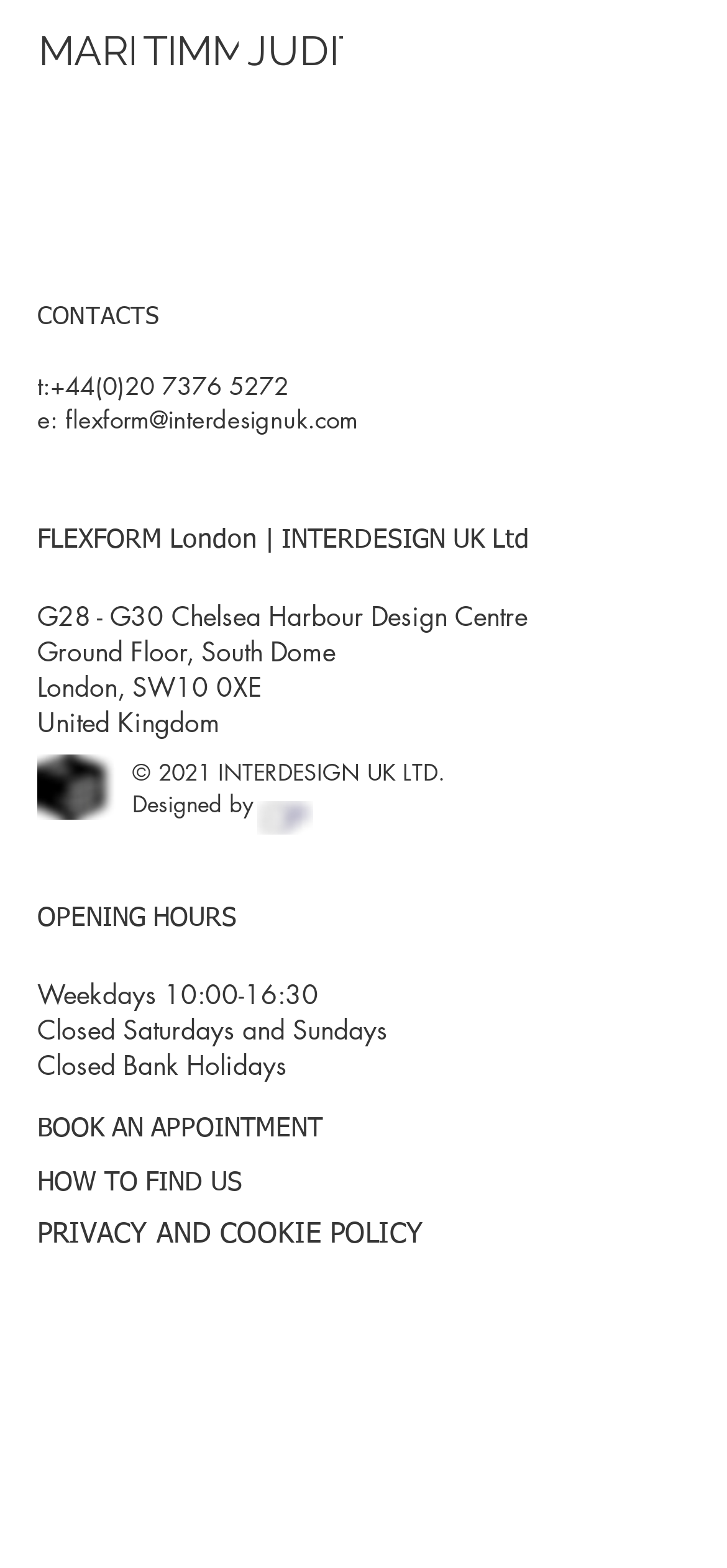What is the email address of Flexform London?
Offer a detailed and full explanation in response to the question.

I found the email address by looking at the 'CONTACTS' section, where it is listed as 'e:' followed by the email address.